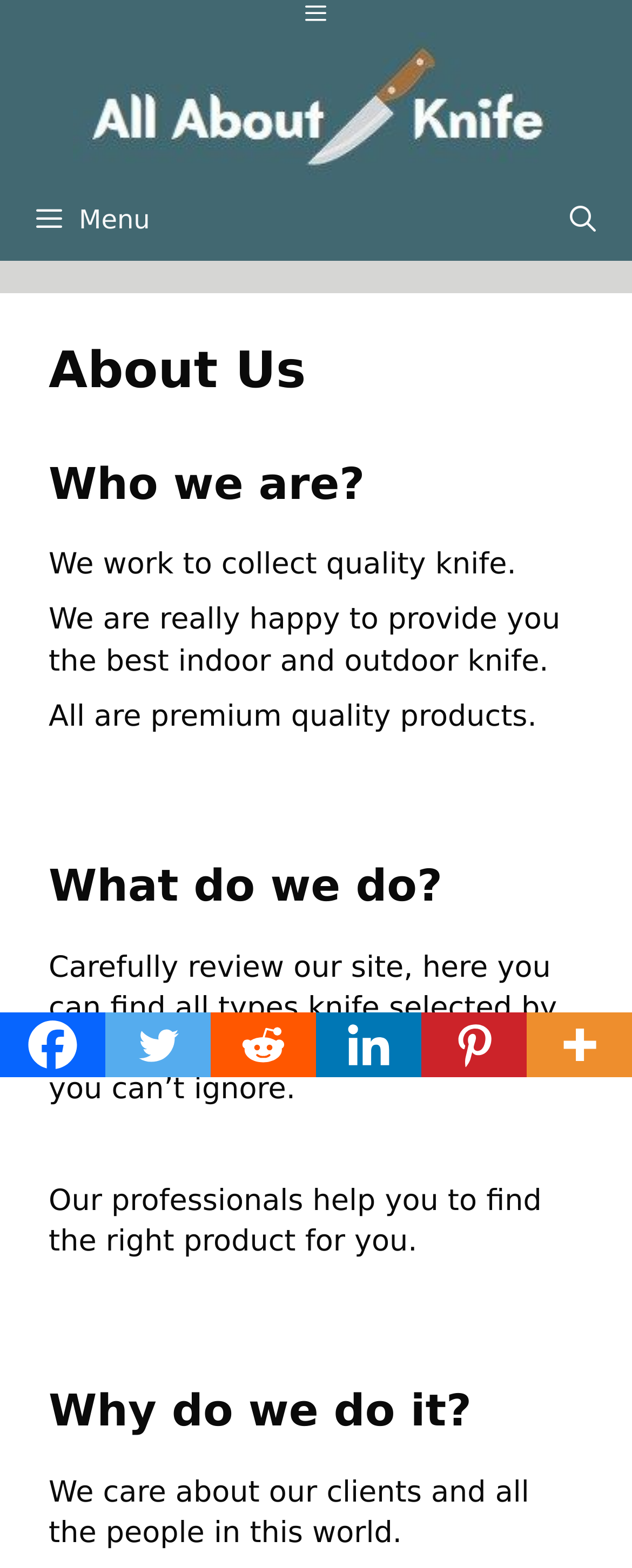Kindly determine the bounding box coordinates of the area that needs to be clicked to fulfill this instruction: "Click the menu button".

[0.0, 0.114, 1.0, 0.166]